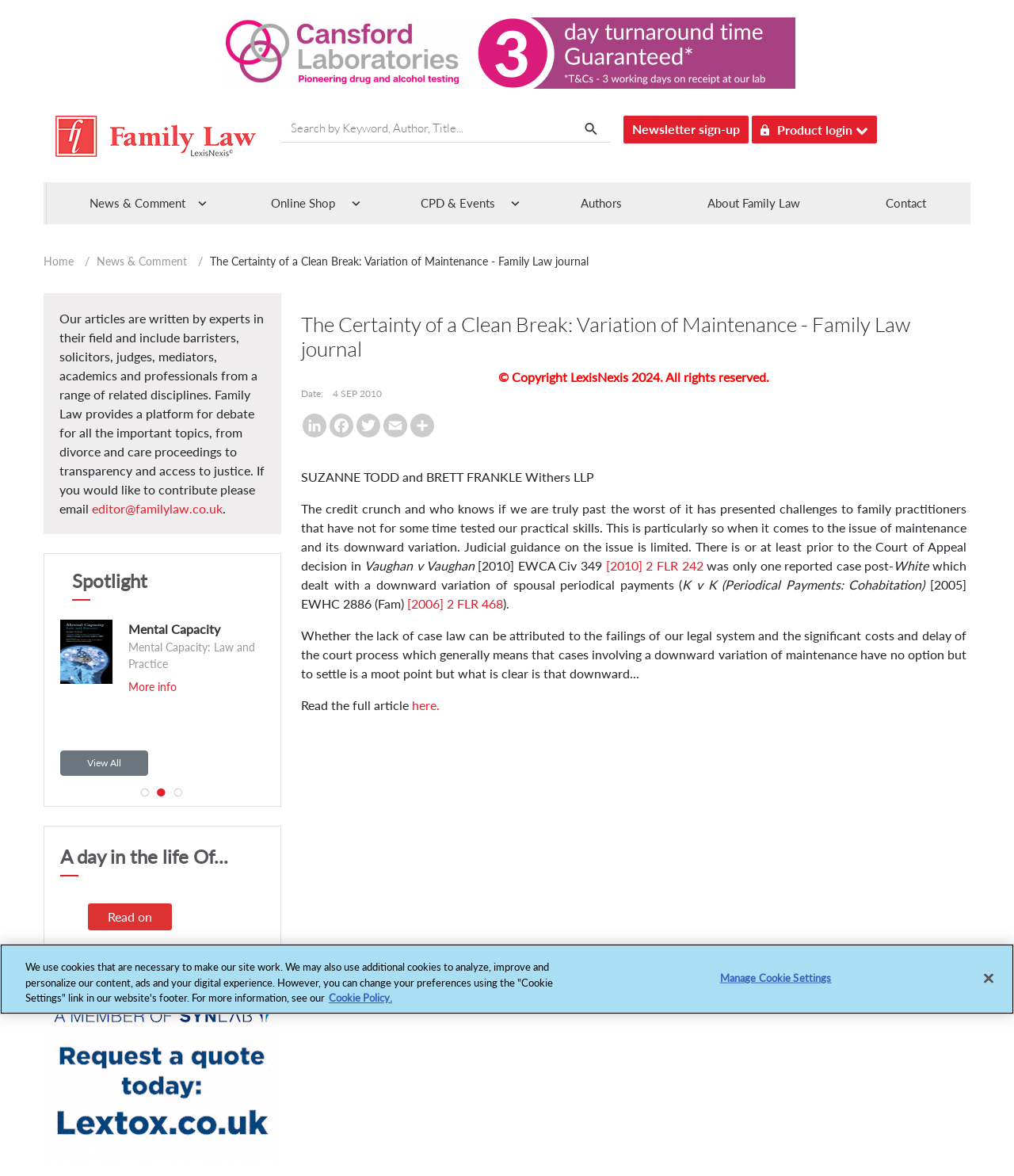Find the bounding box coordinates of the area that needs to be clicked in order to achieve the following instruction: "Search by keyword". The coordinates should be specified as four float numbers between 0 and 1, i.e., [left, top, right, bottom].

[0.277, 0.098, 0.602, 0.121]